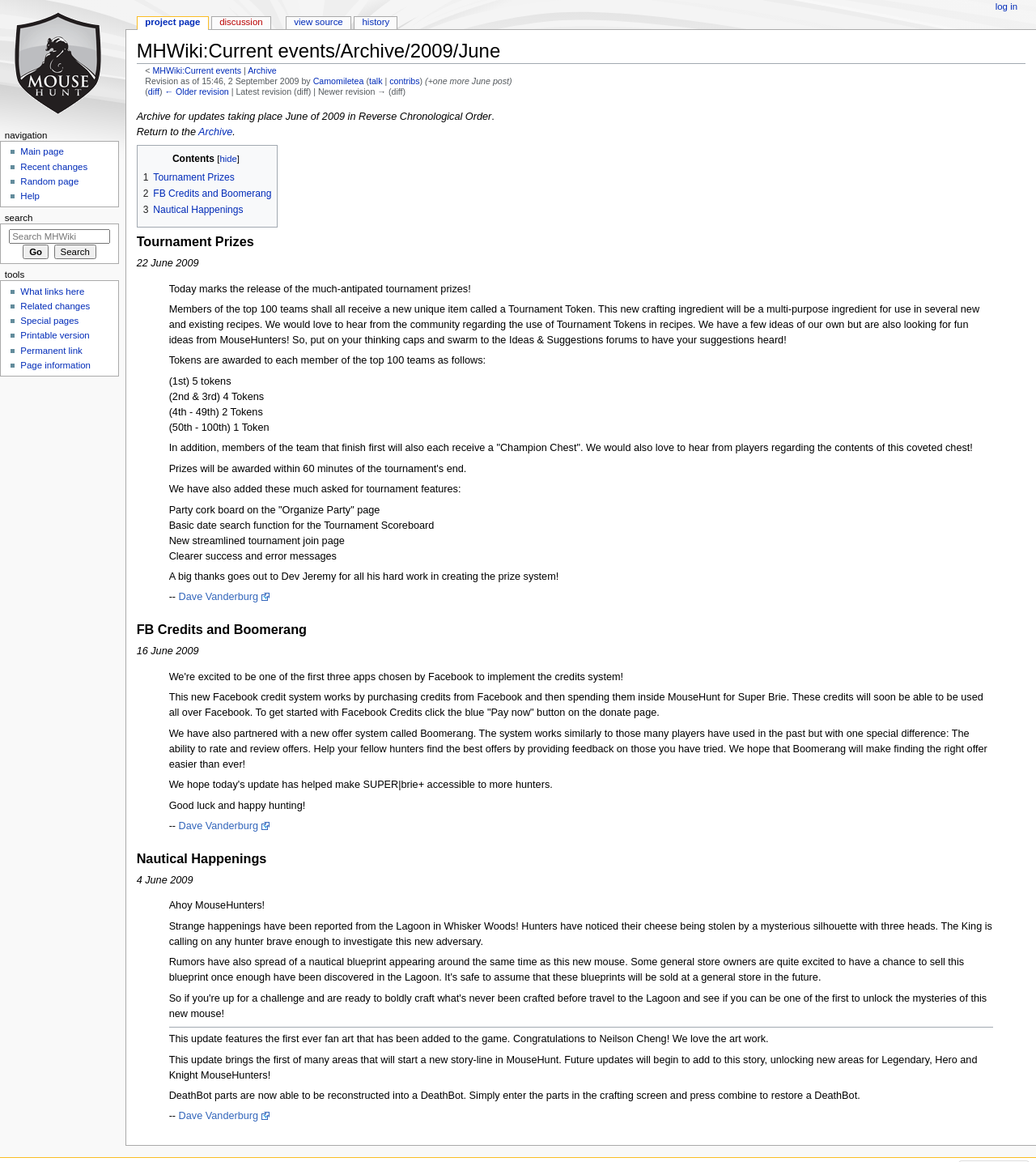What is the name of the offer system? Using the information from the screenshot, answer with a single word or phrase.

Boomerang